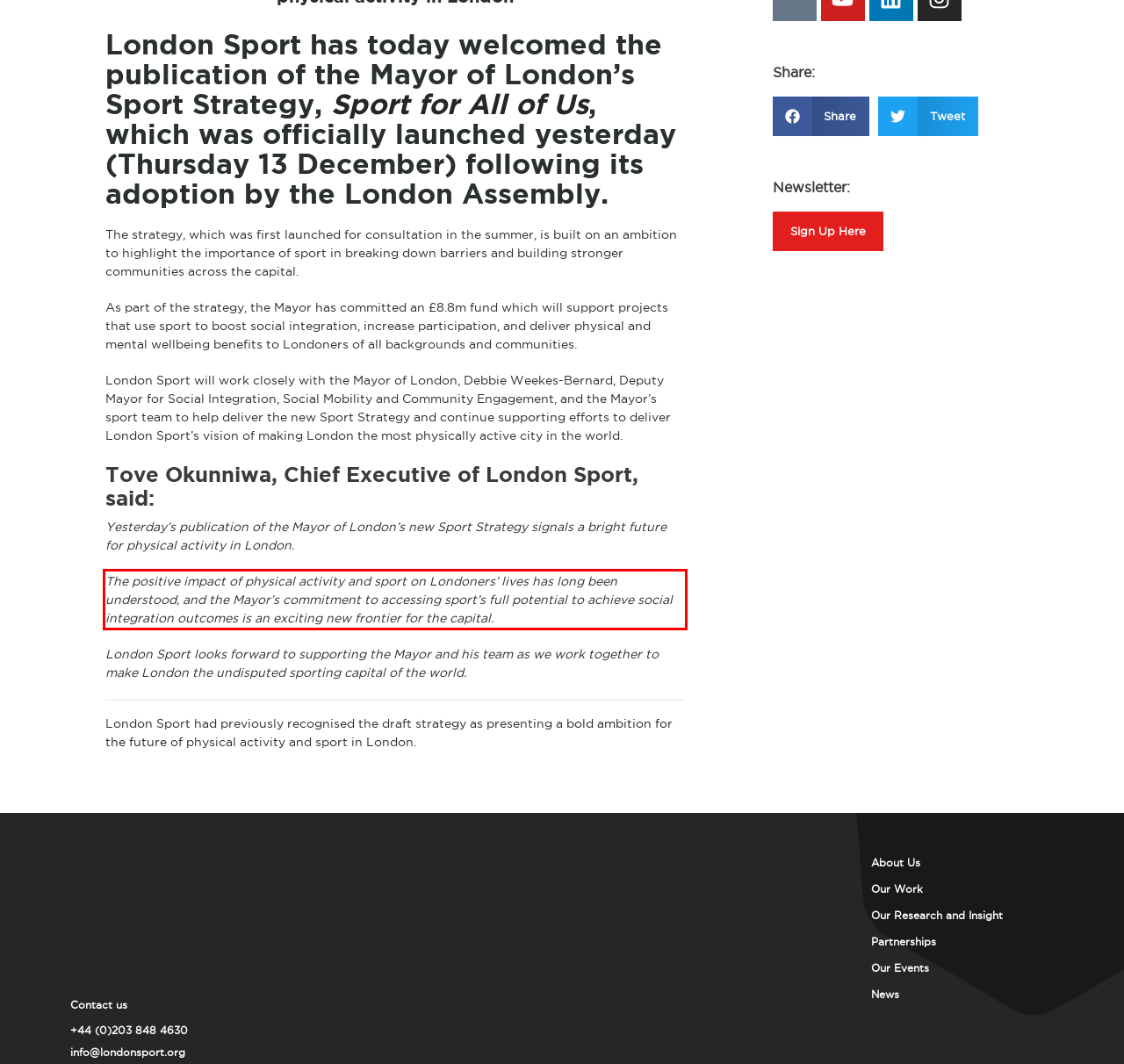Identify and extract the text within the red rectangle in the screenshot of the webpage.

The positive impact of physical activity and sport on Londoners’ lives has long been understood, and the Mayor’s commitment to accessing sport’s full potential to achieve social integration outcomes is an exciting new frontier for the capital.